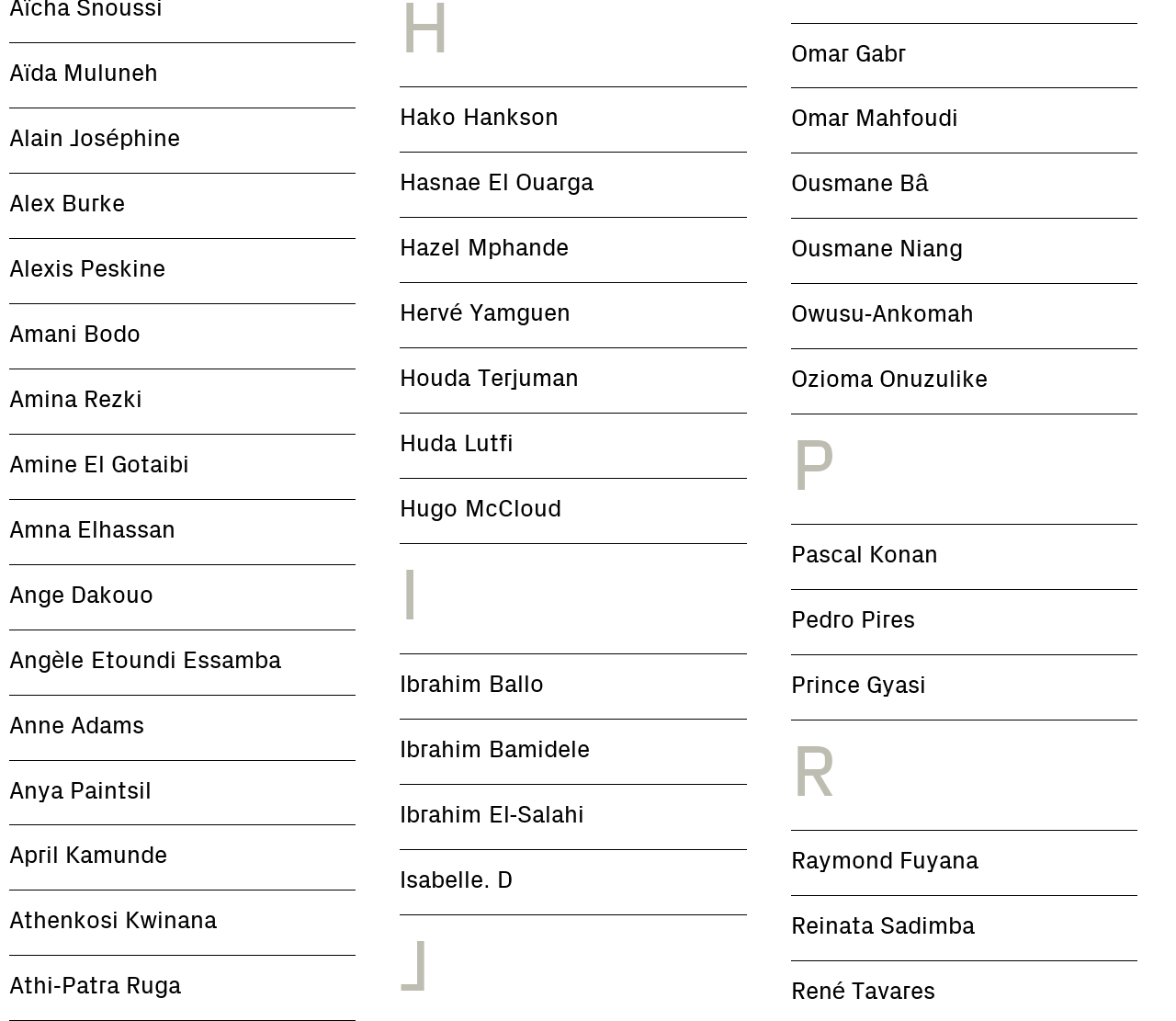Identify the bounding box coordinates of the specific part of the webpage to click to complete this instruction: "View Athi-Patra Ruga's page".

[0.008, 0.936, 0.193, 0.999]